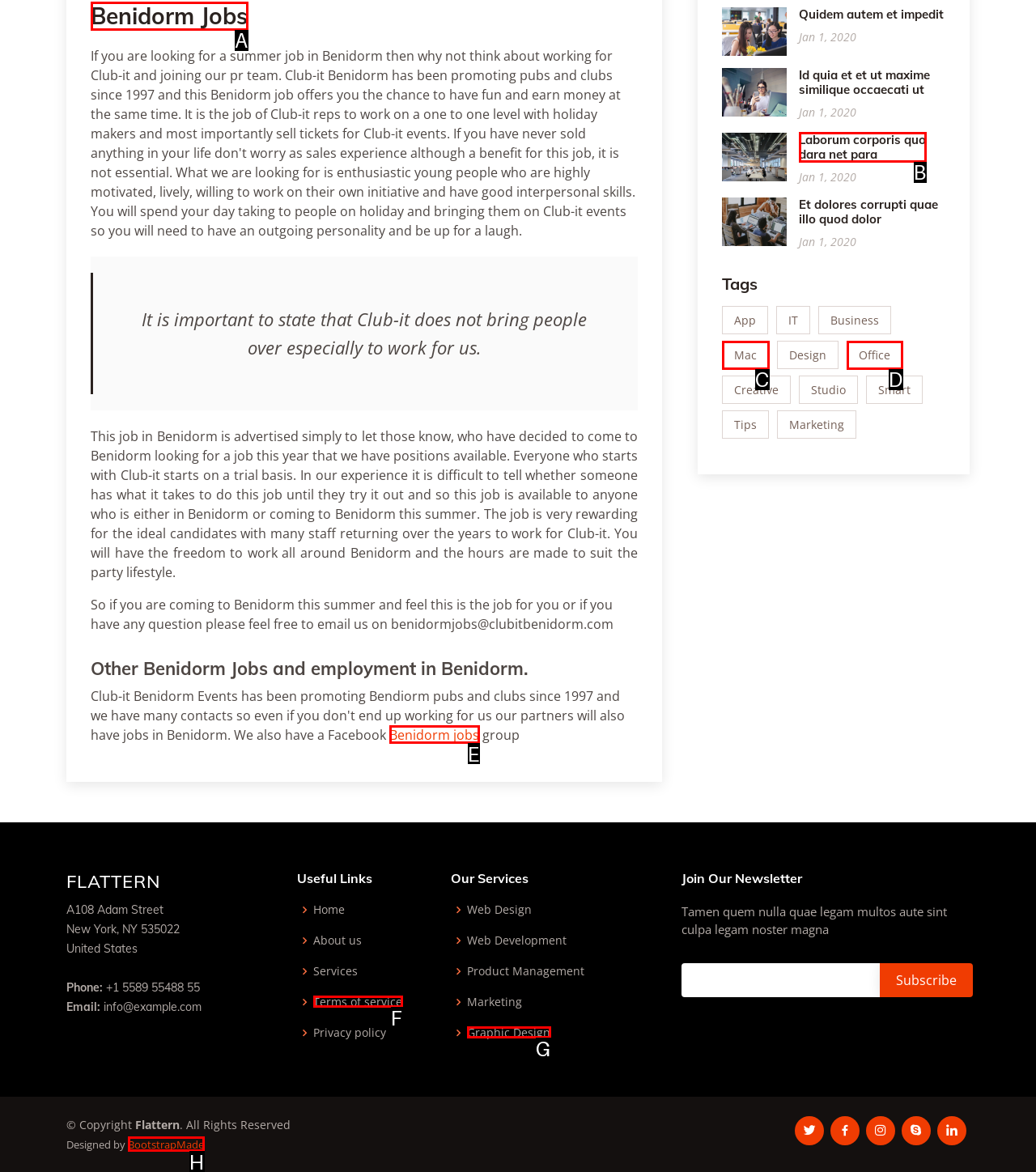Match the description: Products to one of the options shown. Reply with the letter of the best match.

None